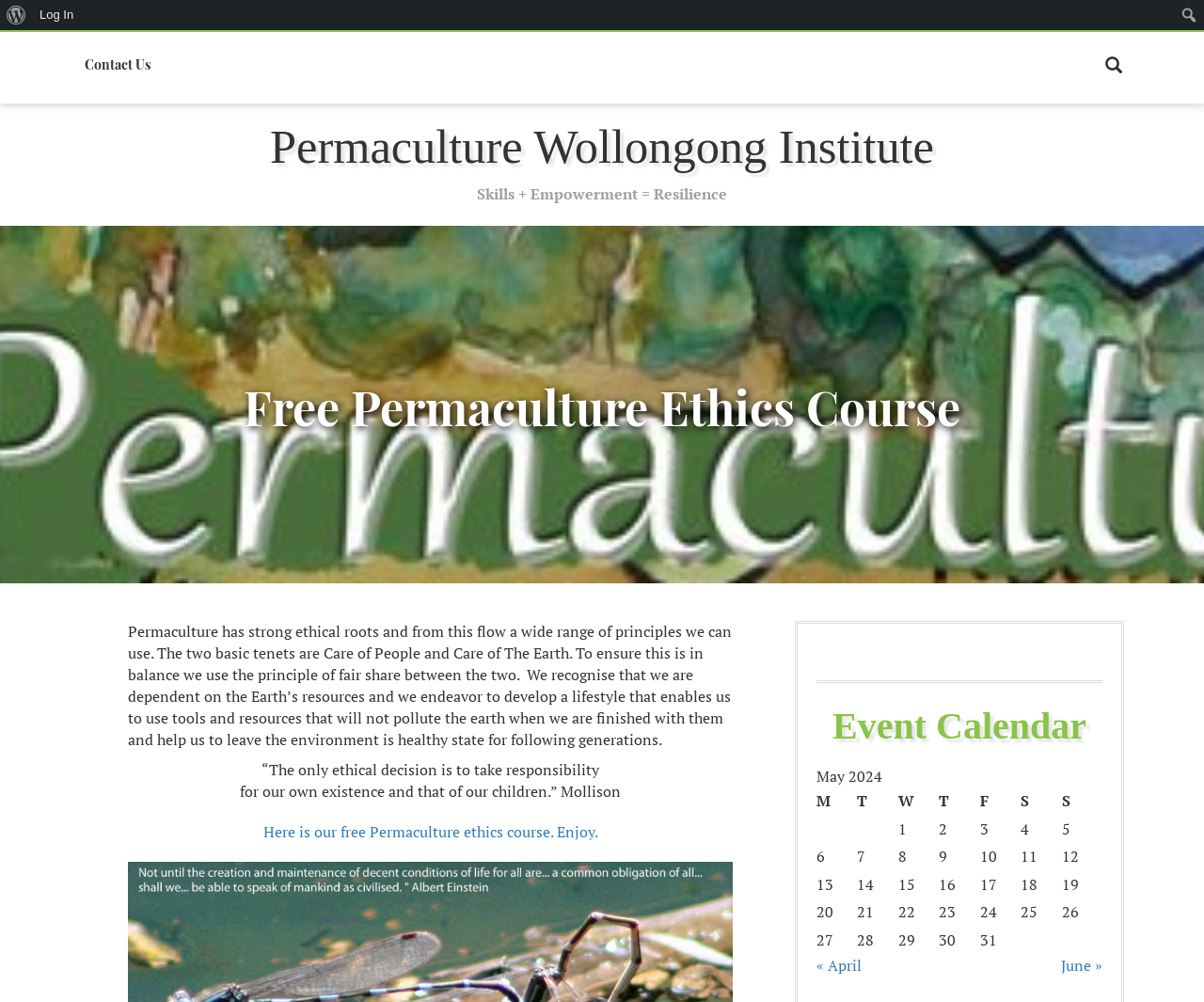Provide a single word or phrase to answer the given question: 
What is the principle of fair share?

Between people and the Earth